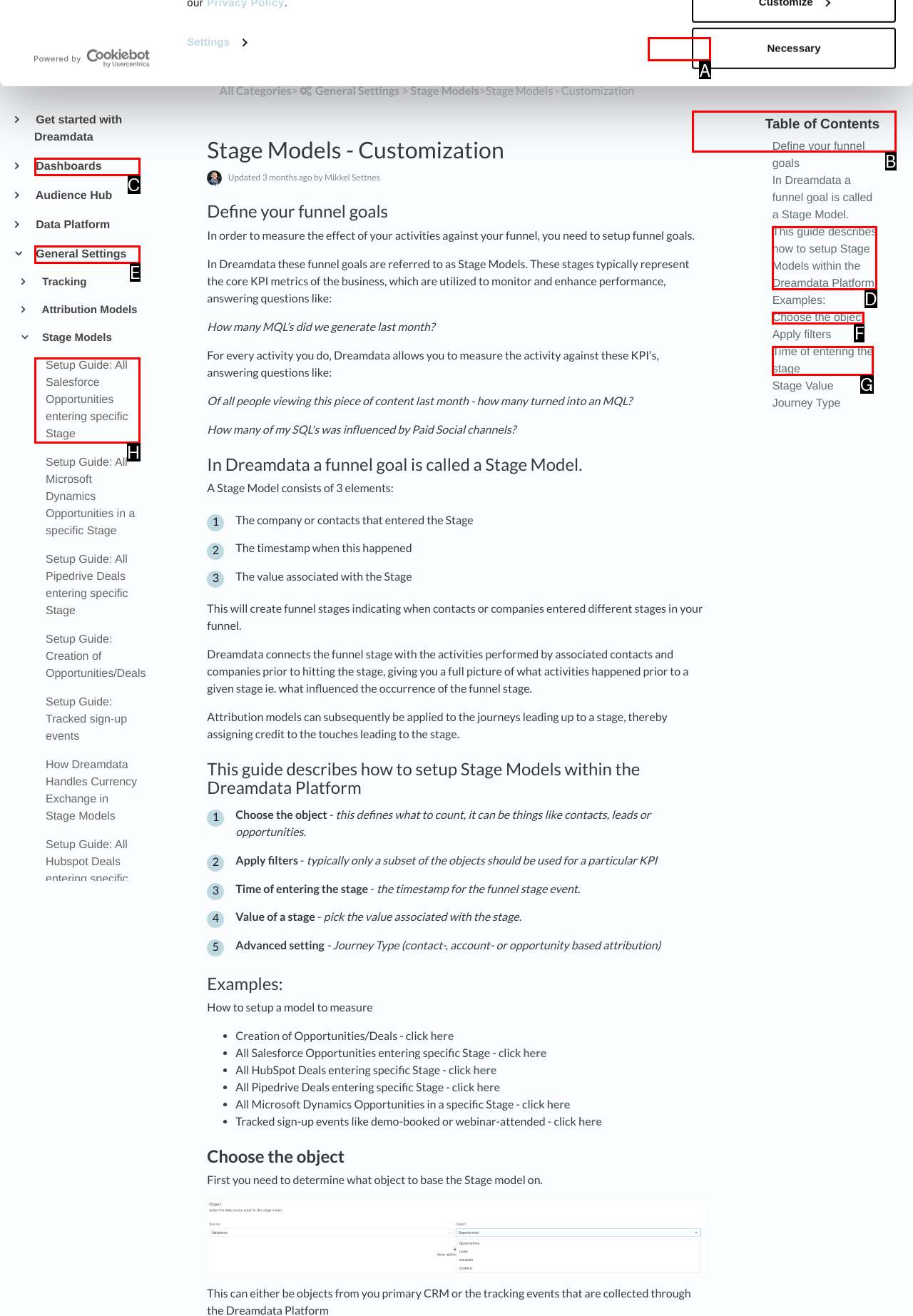Tell me which one HTML element best matches the description: Necessary Answer with the option's letter from the given choices directly.

B